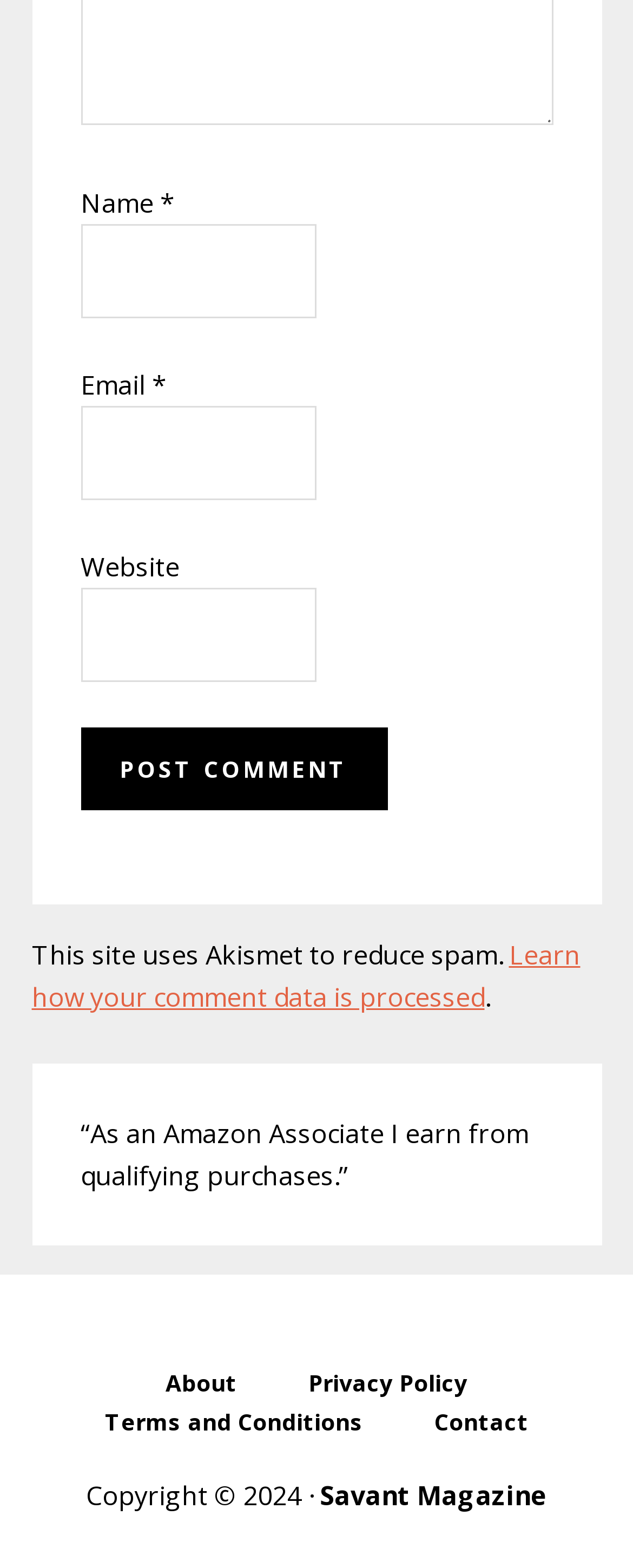What is the name of the magazine associated with this website?
Identify the answer in the screenshot and reply with a single word or phrase.

Savant Magazine